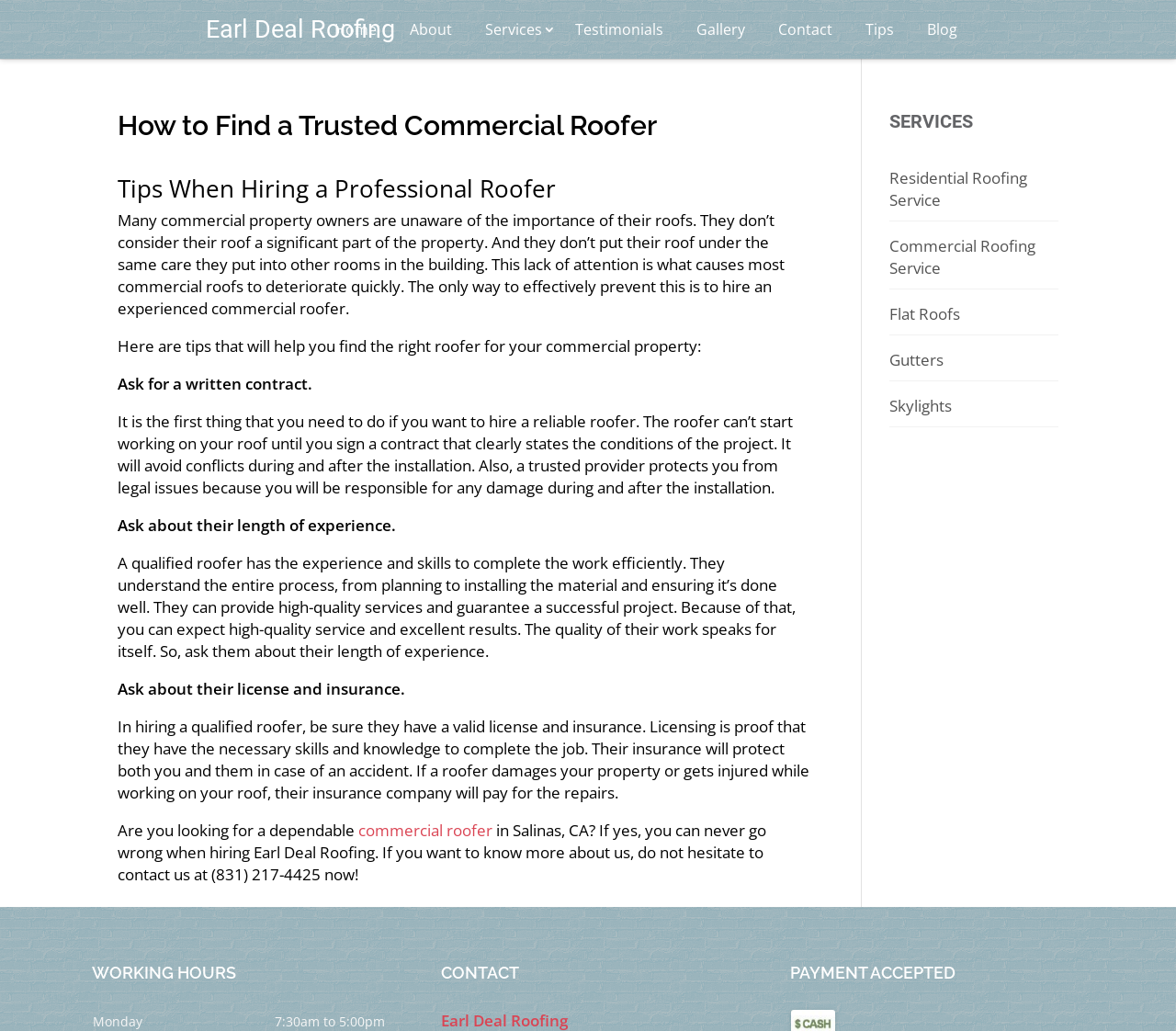Find the bounding box coordinates of the area to click in order to follow the instruction: "Click on the 'Contact' link".

[0.648, 0.0, 0.722, 0.057]